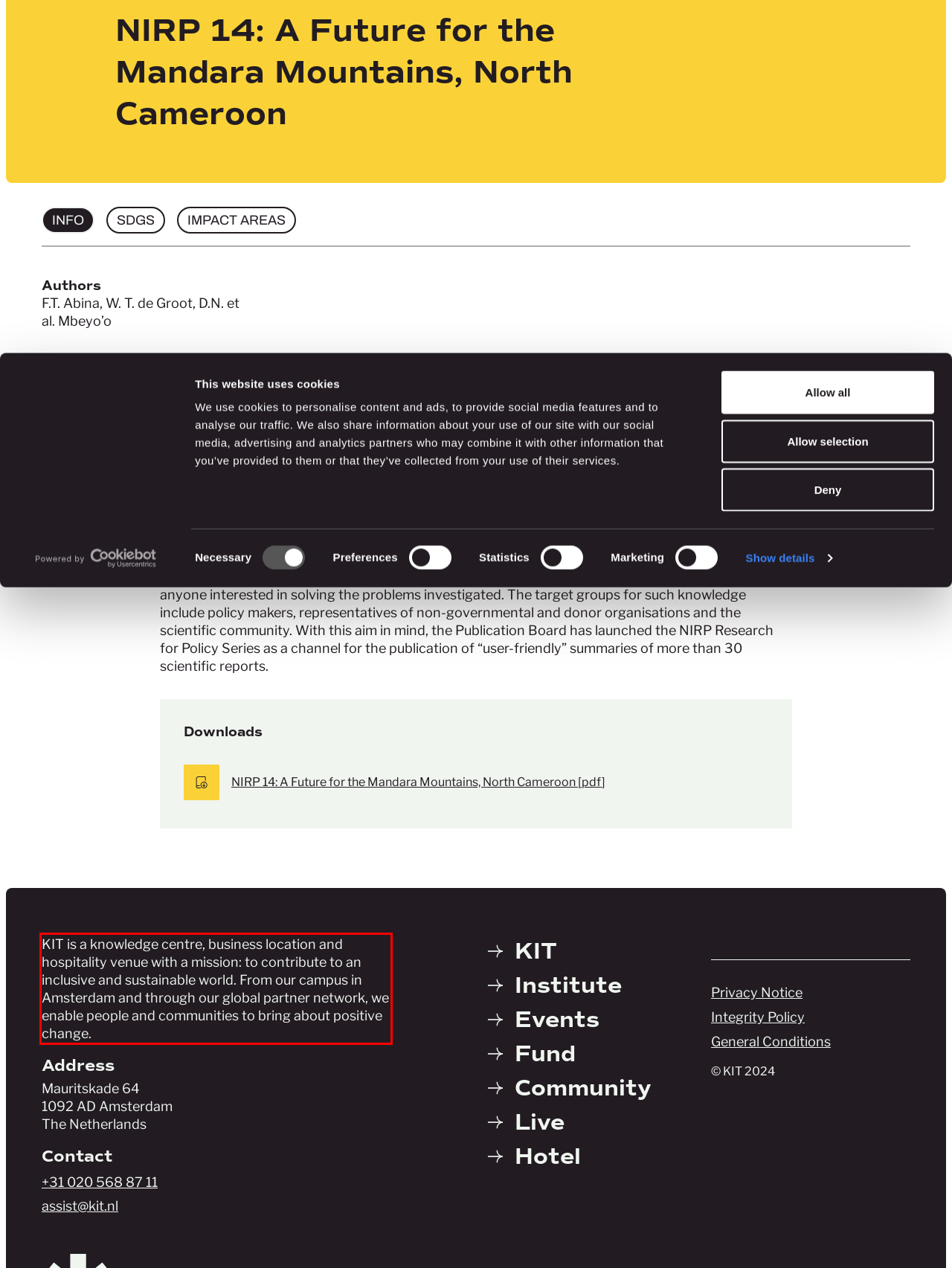Please perform OCR on the text within the red rectangle in the webpage screenshot and return the text content.

KIT is a knowledge centre, business location and hospitality venue with a mission: to contribute to an inclusive and sustainable world. From our campus in Amsterdam and through our global partner network, we enable people and communities to bring about positive change.